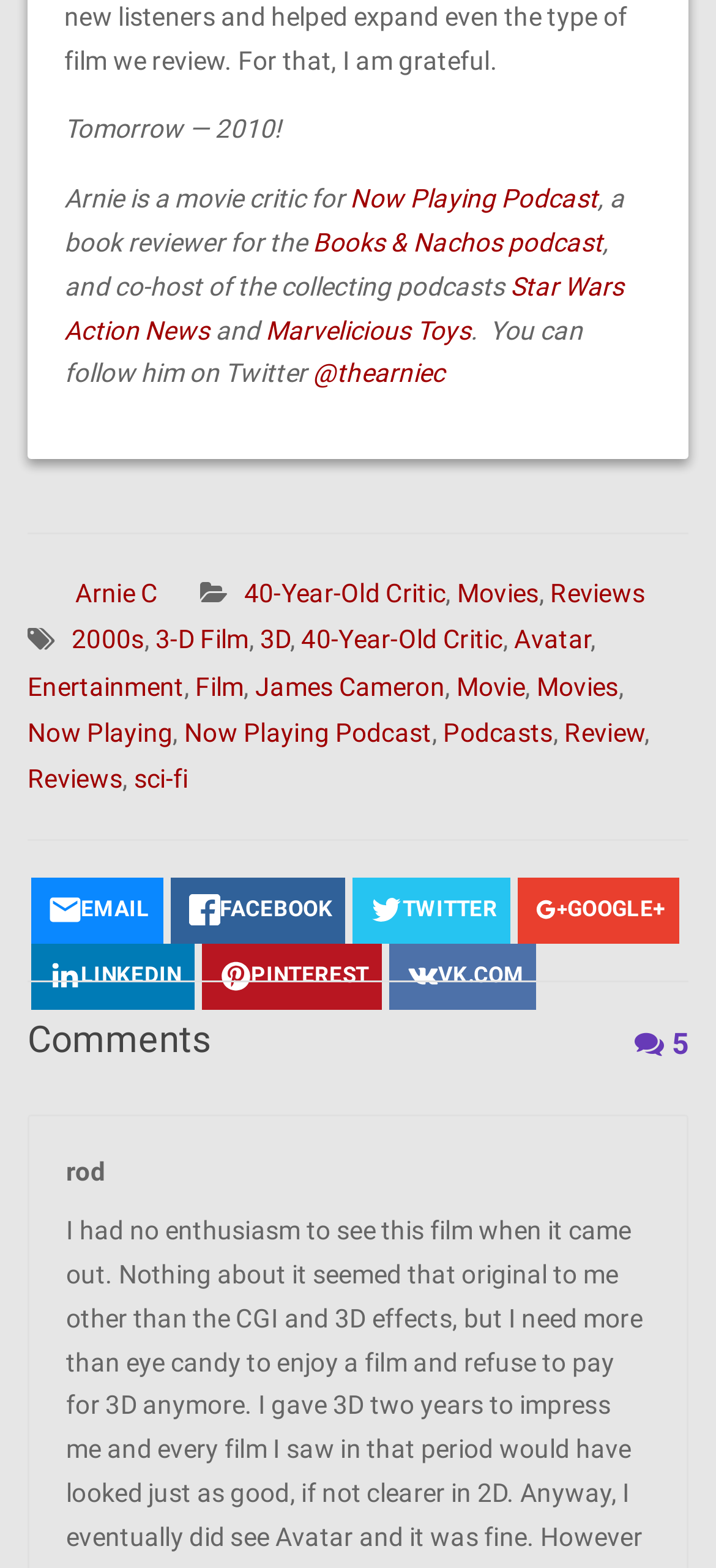Identify the bounding box coordinates of the specific part of the webpage to click to complete this instruction: "Follow Arnie on Twitter".

[0.436, 0.229, 0.621, 0.248]